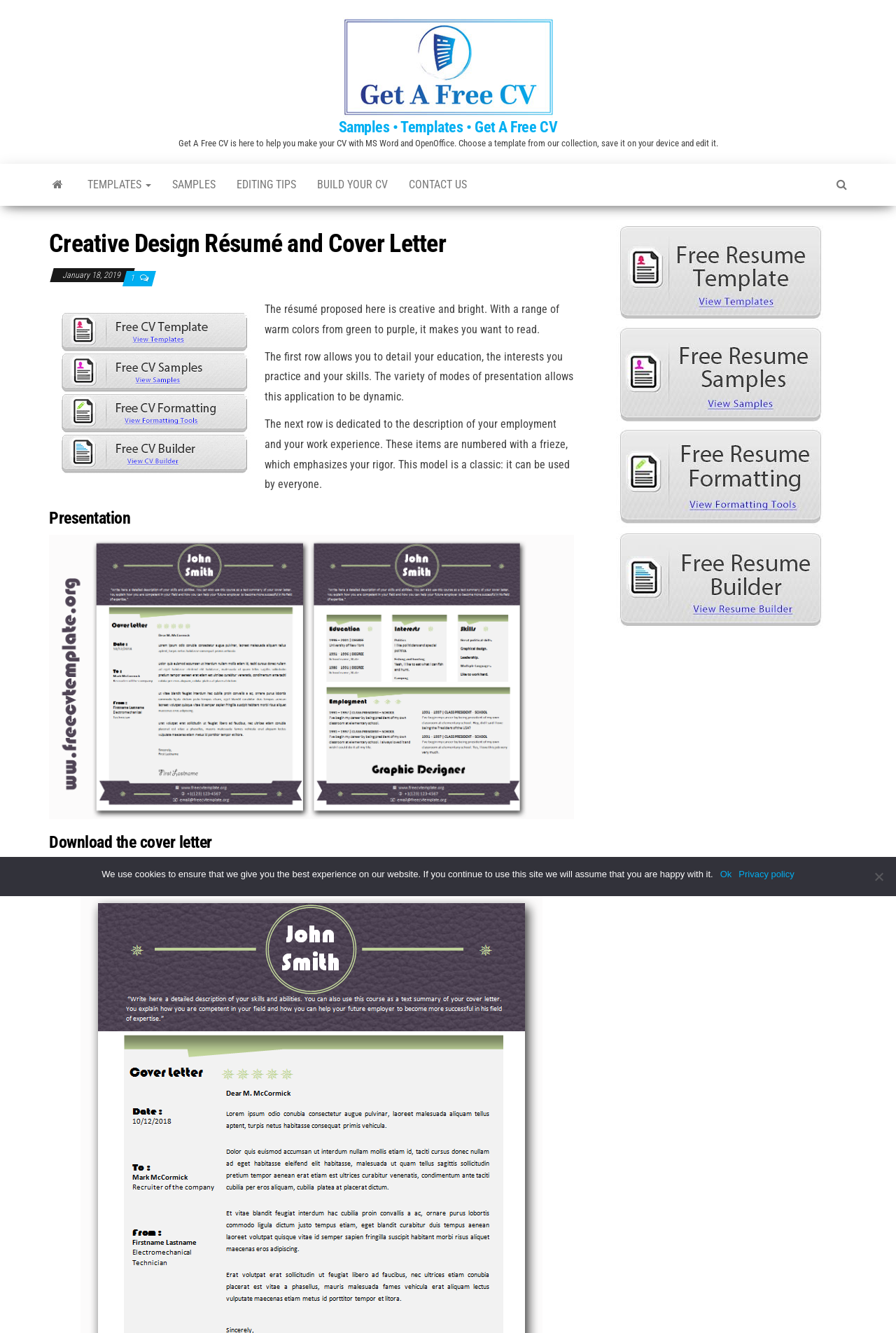How many sections are there in the presented resume?
Refer to the image and give a detailed response to the question.

The presented resume has three sections: the first row for detailing education, interests, and skills; the second row for describing employment and work experience; and the third section for other information.